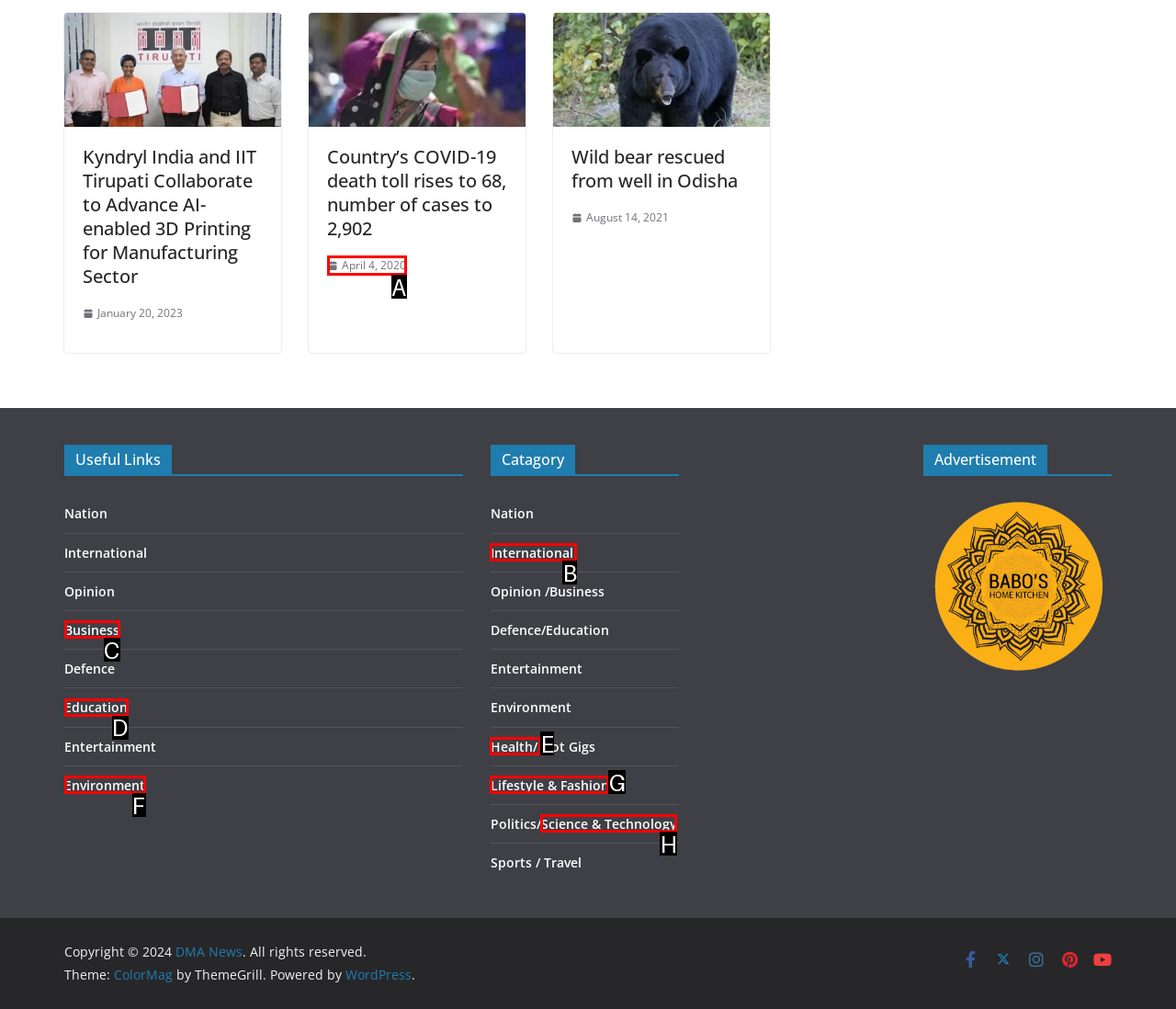Find the option that fits the given description: Health/
Answer with the letter representing the correct choice directly.

E